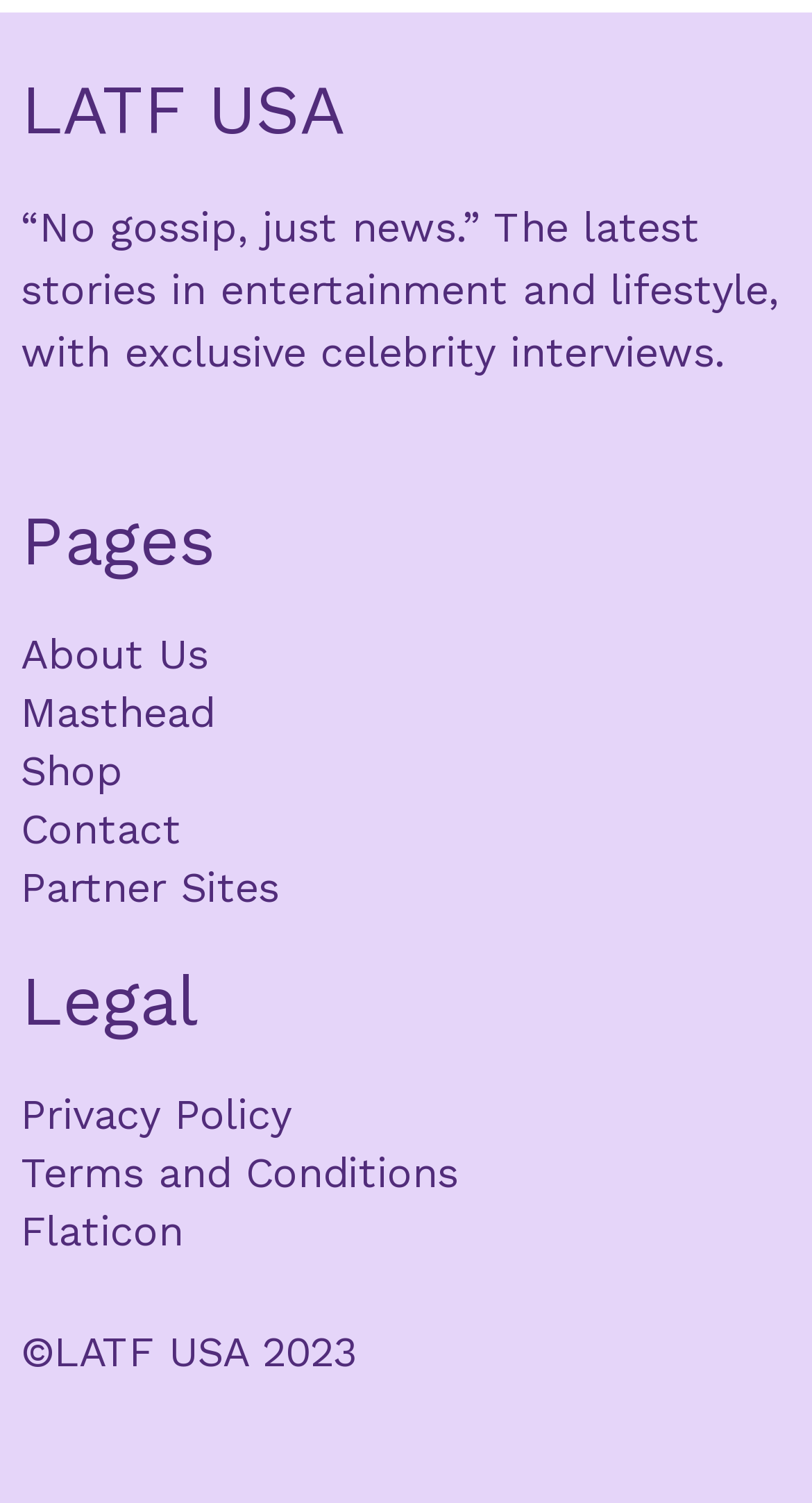From the element description: "Masthead", extract the bounding box coordinates of the UI element. The coordinates should be expressed as four float numbers between 0 and 1, in the order [left, top, right, bottom].

[0.026, 0.454, 0.344, 0.493]